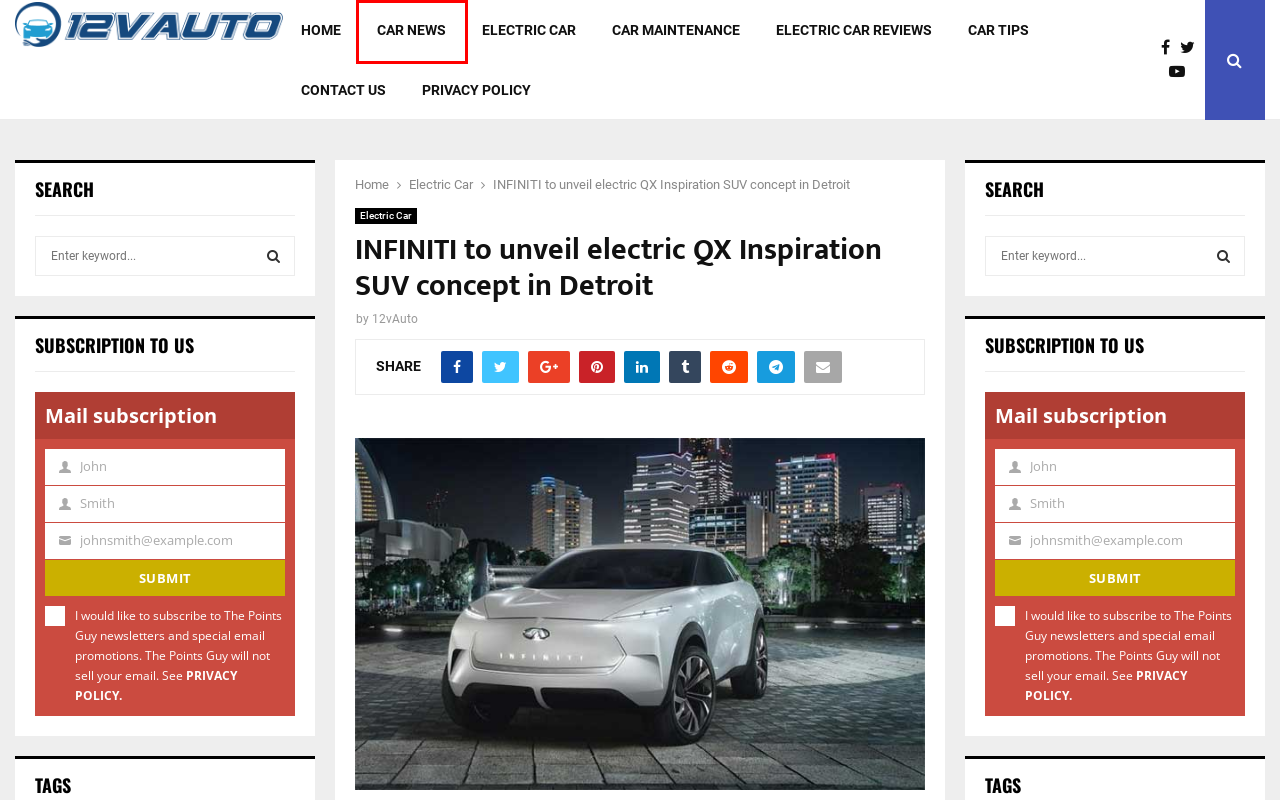You have a screenshot showing a webpage with a red bounding box around a UI element. Choose the webpage description that best matches the new page after clicking the highlighted element. Here are the options:
A. Privacy Policy - 12VAuto- the most integrated car news
B. Contact US - 12VAuto- the most integrated car news
C. Electric Car - 12VAuto- the most integrated car news
D. Car News - 12VAuto- the most integrated car news
E. home - 12VAuto- the most integrated car news
F. Car Tips - 12VAuto- the most integrated car news
G. Electric Car Reviews - 12VAuto- the most integrated car news
H. 12vAuto - 12VAuto- the most integrated car news

D